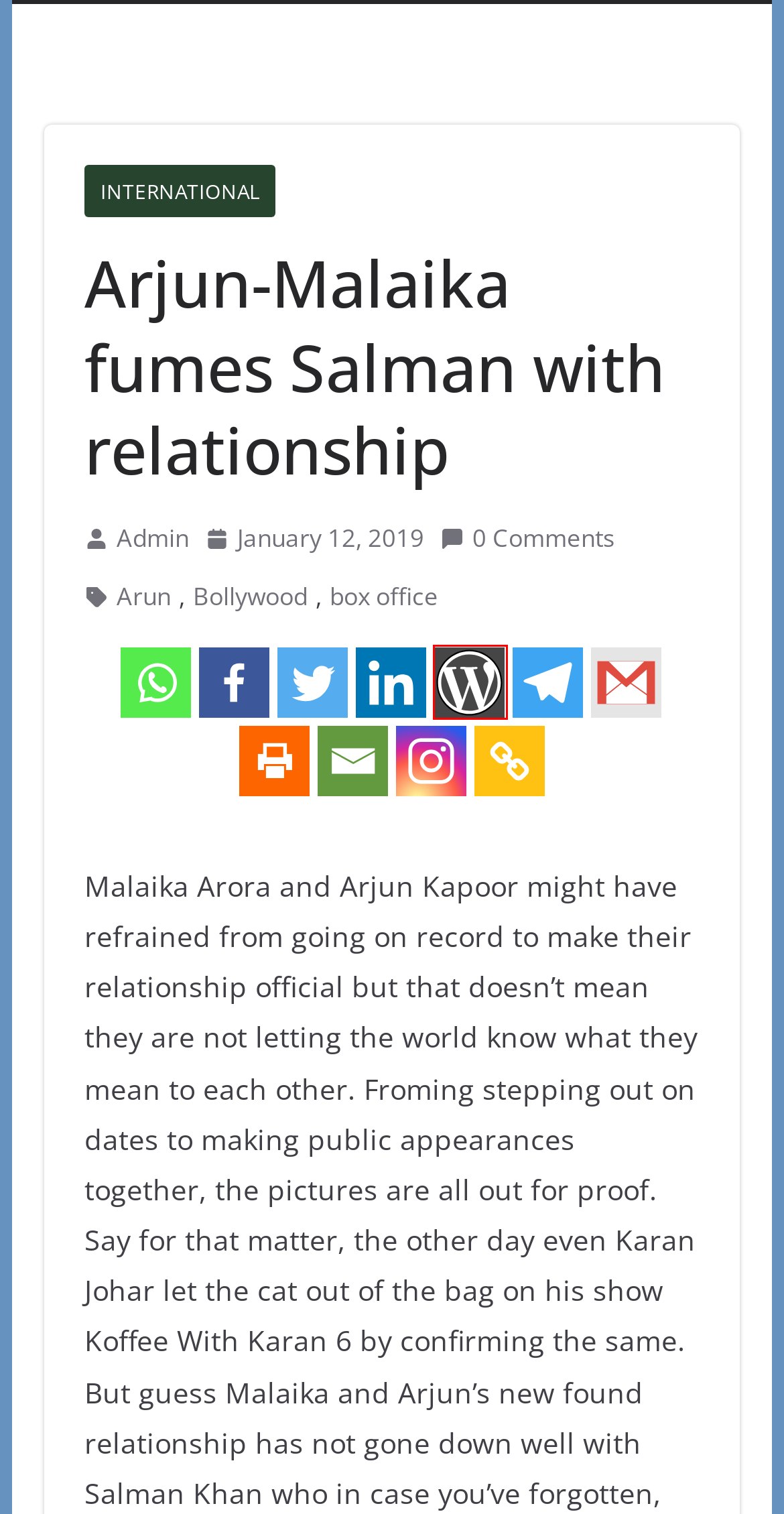Examine the screenshot of a webpage featuring a red bounding box and identify the best matching webpage description for the new page that results from clicking the element within the box. Here are the options:
A. Admin – Biz Samachar
B. International – Biz Samachar
C. BJP supporters to use NOTA during LS Polls – Biz Samachar
D. Audi to launch electric e-tron range in India in next 2-3 months – Biz Samachar
E. Log In ‹ Biz Samachar — WordPress
F. box office – Biz Samachar
G. Railway Jobs 2019: Multiple Posts Vacancy Announced – Biz Samachar
H. Bollywood – Biz Samachar

E